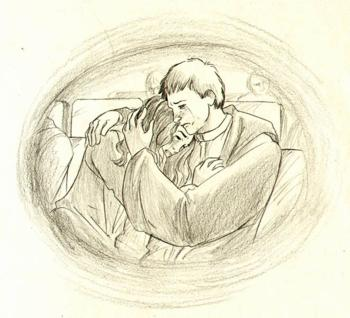What is the likely theme of the surrounding textual narrative?
Provide a well-explained and detailed answer to the question.

The caption suggests that the surrounding textual narrative discusses the impact of triggers in the process of grief, including a specific moment of loss described as a significant turning point in the author's life, which implies that the theme is related to grief and solace.